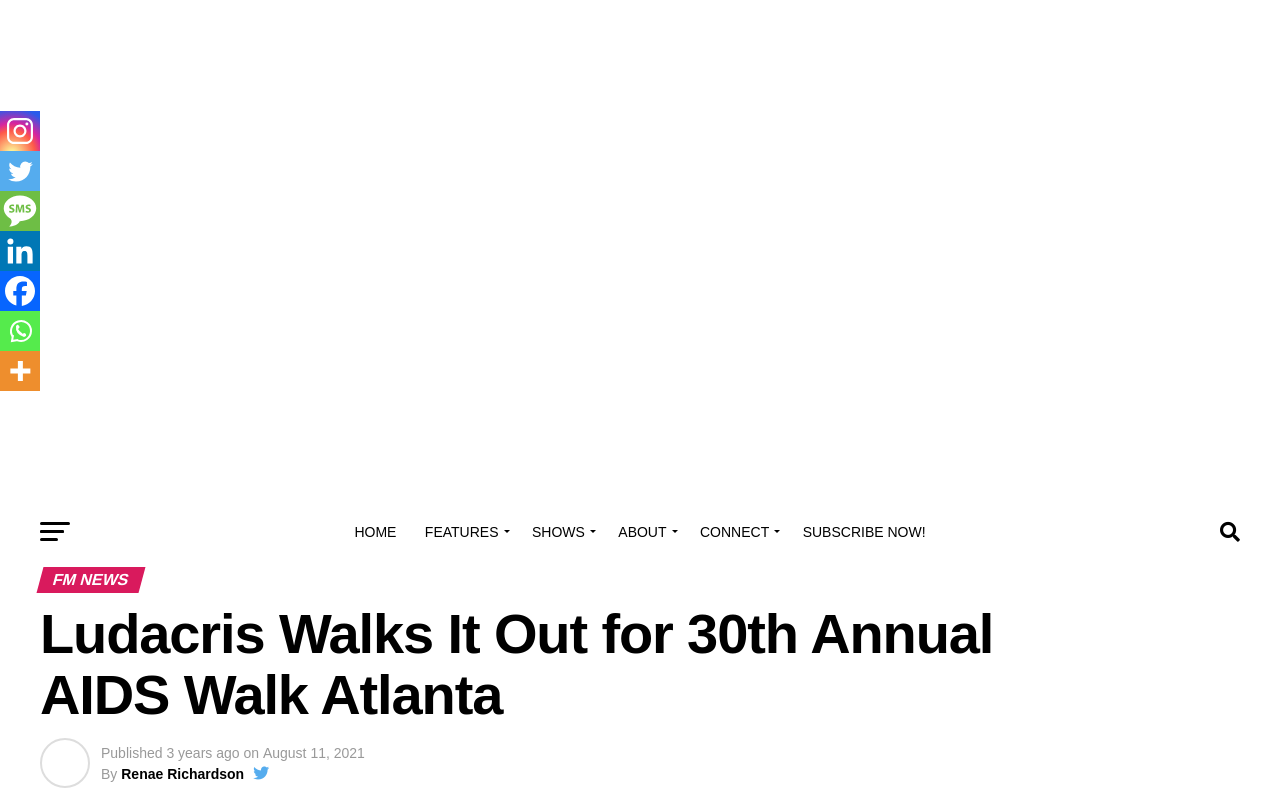Identify the bounding box coordinates for the region of the element that should be clicked to carry out the instruction: "View the latest FM NEWS". The bounding box coordinates should be four float numbers between 0 and 1, i.e., [left, top, right, bottom].

[0.031, 0.708, 0.969, 0.741]